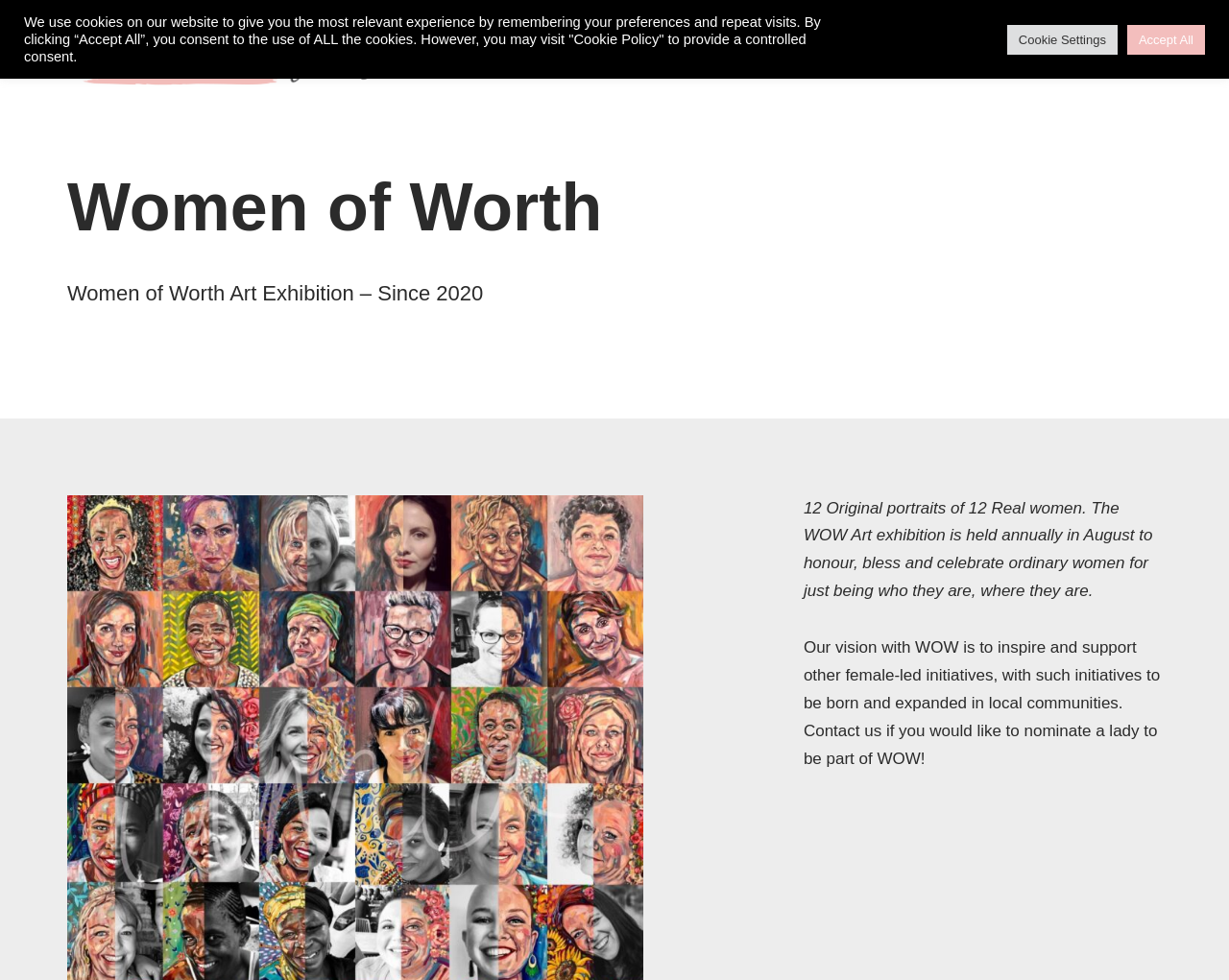Find the bounding box coordinates of the clickable area required to complete the following action: "visit canvasations".

[0.055, 0.018, 0.336, 0.096]